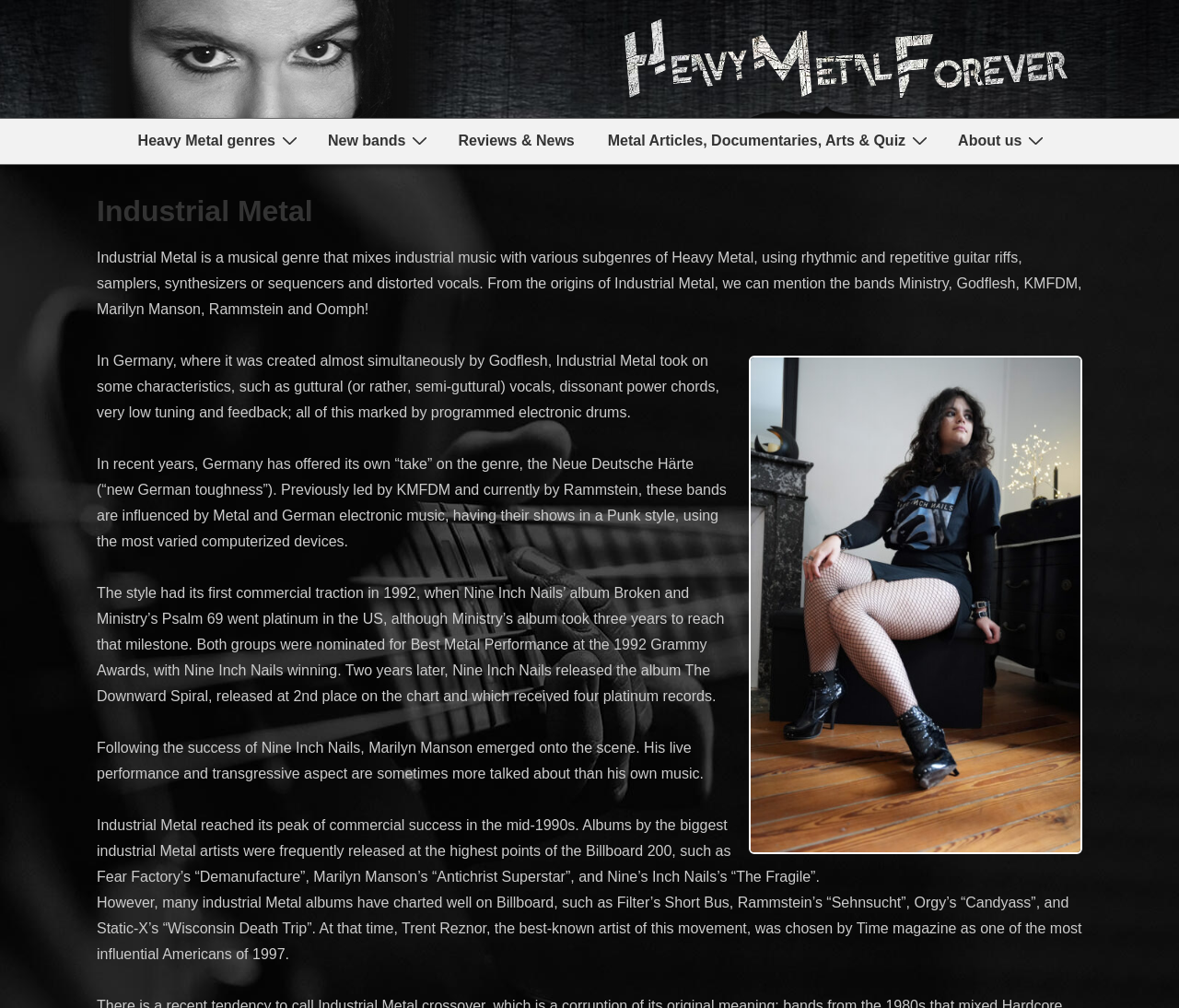Produce a meticulous description of the webpage.

The webpage is about Industrial Metal, a musical genre that combines industrial music with various subgenres of Heavy Metal. At the top, there is a prominent link "Heavy Metal Forever" with an accompanying image, taking up a significant portion of the top section. Below this, there is a navigation menu labeled "Main Menu" that spans the entire width of the page.

The menu consists of several links, including "Heavy Metal genres", "New bands", "Reviews & News", "Metal Articles, Documentaries, Arts & Quiz", and "About us". Each of these links has a small image accompanying it. The "About us" link is positioned at the far right of the menu.

Below the menu, there is a heading "Industrial Metal" followed by a block of text that describes the genre, its origins, and its characteristics. The text is divided into several paragraphs, with the first paragraph explaining the basics of Industrial Metal. The subsequent paragraphs delve deeper into the history and evolution of the genre, mentioning influential bands and albums.

To the right of the text, there is a large figure or image that takes up a significant portion of the page. The image is positioned below the heading "Industrial Metal" and above the first paragraph of text.

Throughout the text, there are no images or other UI elements, except for the figure mentioned earlier. The text is the primary focus of the page, providing a detailed description of Industrial Metal and its history.